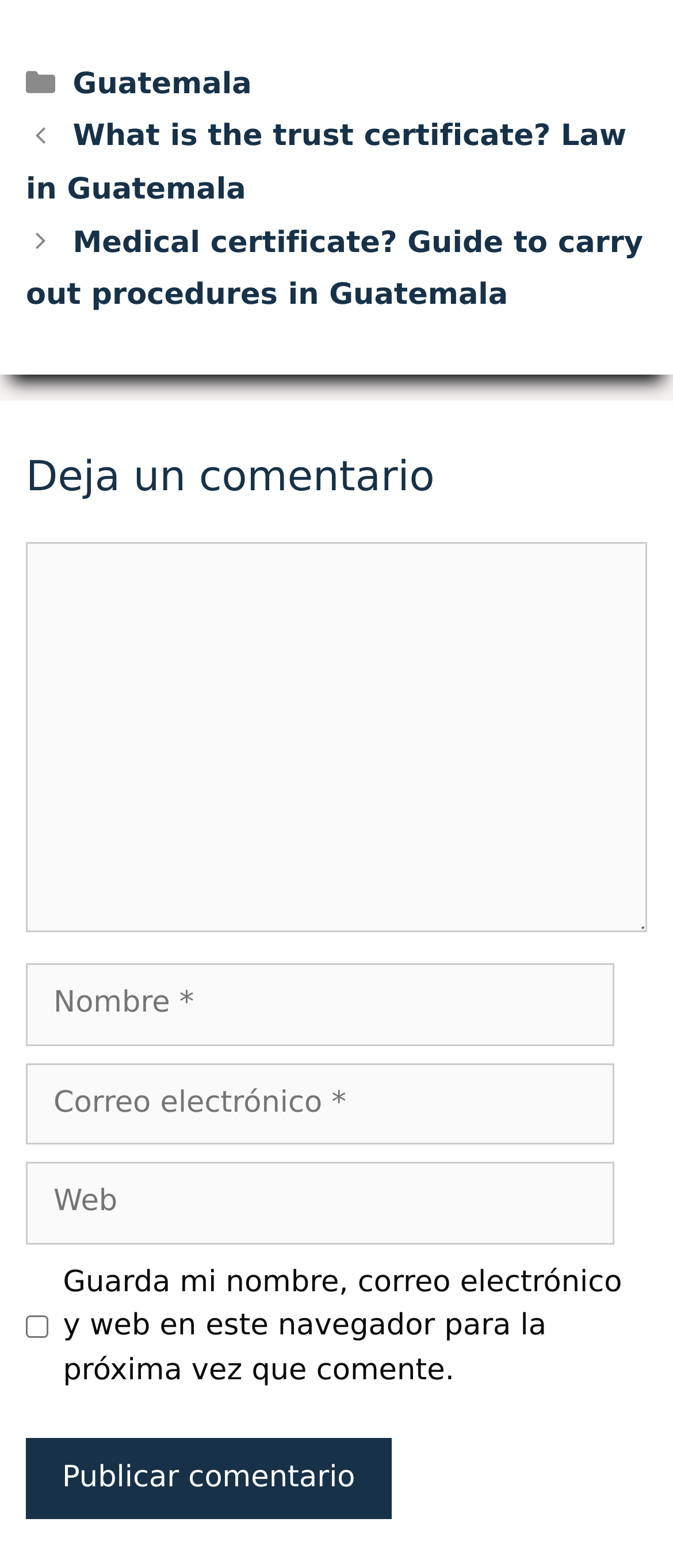What is the first category listed?
Examine the image and give a concise answer in one word or a short phrase.

Guatemala